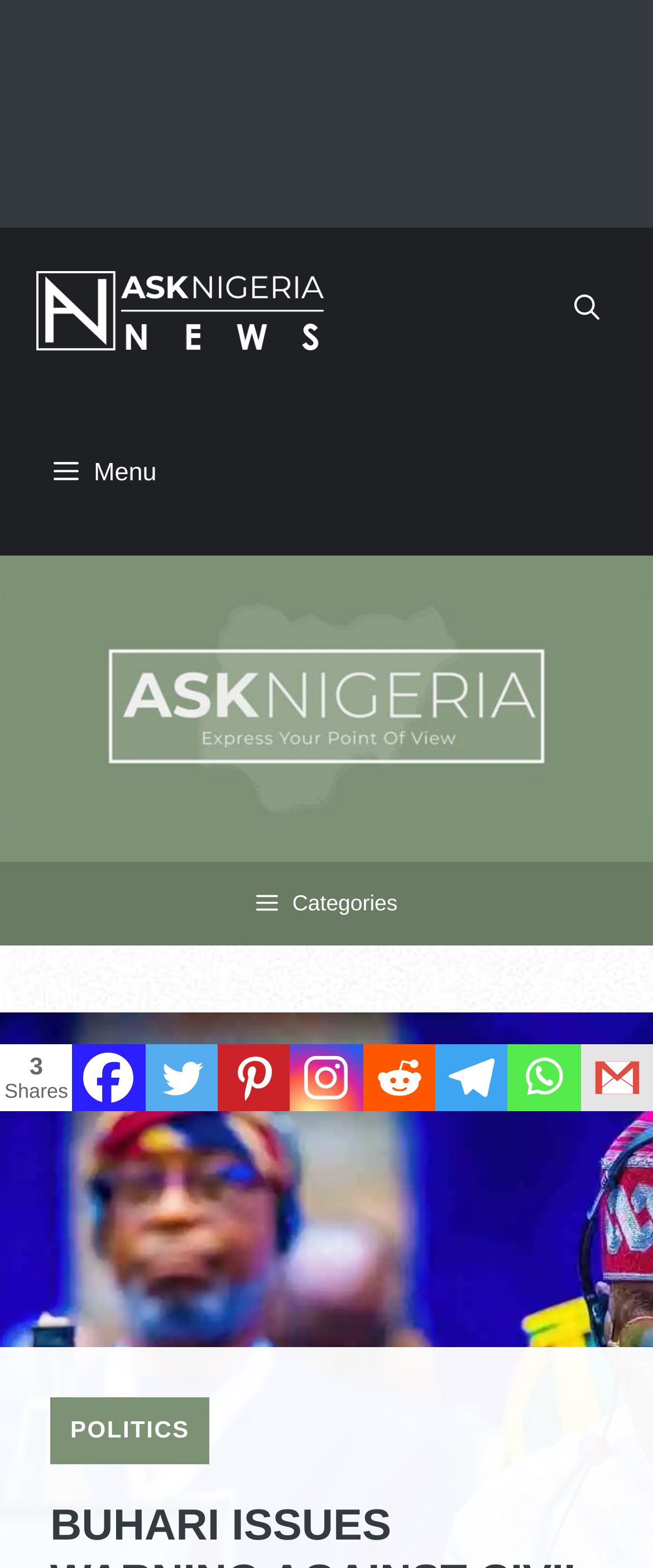Analyze the image and answer the question with as much detail as possible: 
What is the category of the current article?

I found a link element with the text 'POLITICS', which is likely the category of the current article, given its location and formatting.